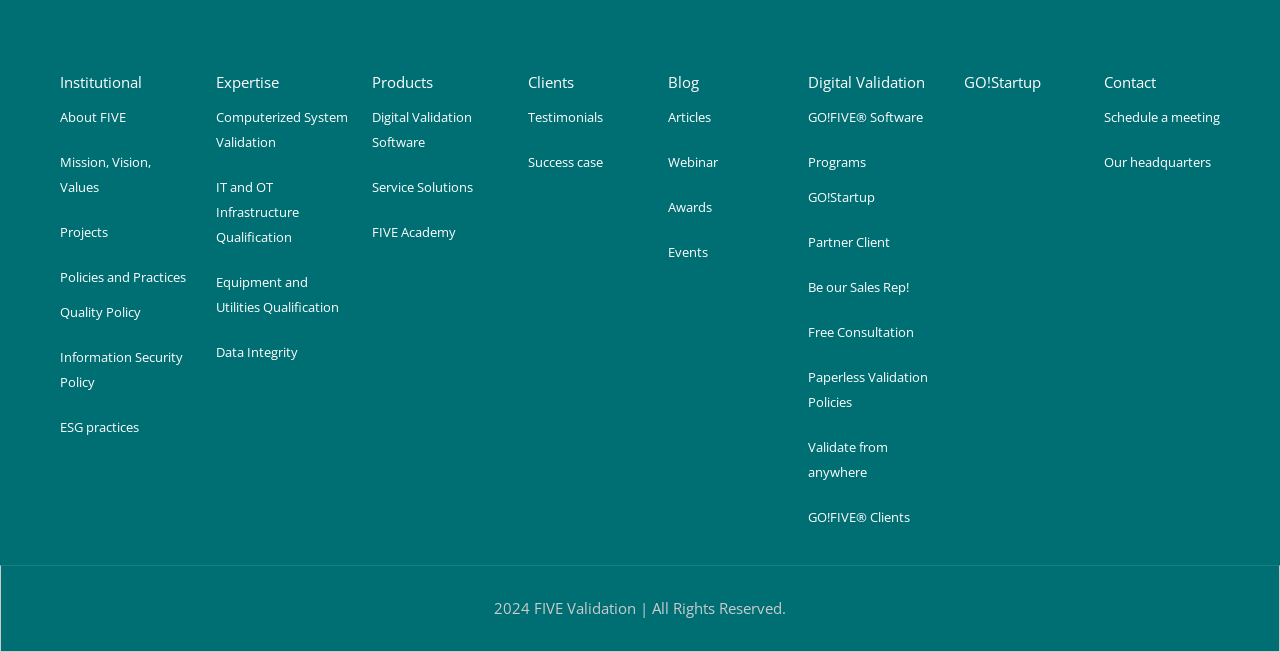Locate the bounding box coordinates of the area to click to fulfill this instruction: "Learn about Computerized System Validation". The bounding box should be presented as four float numbers between 0 and 1, in the order [left, top, right, bottom].

[0.169, 0.153, 0.272, 0.245]